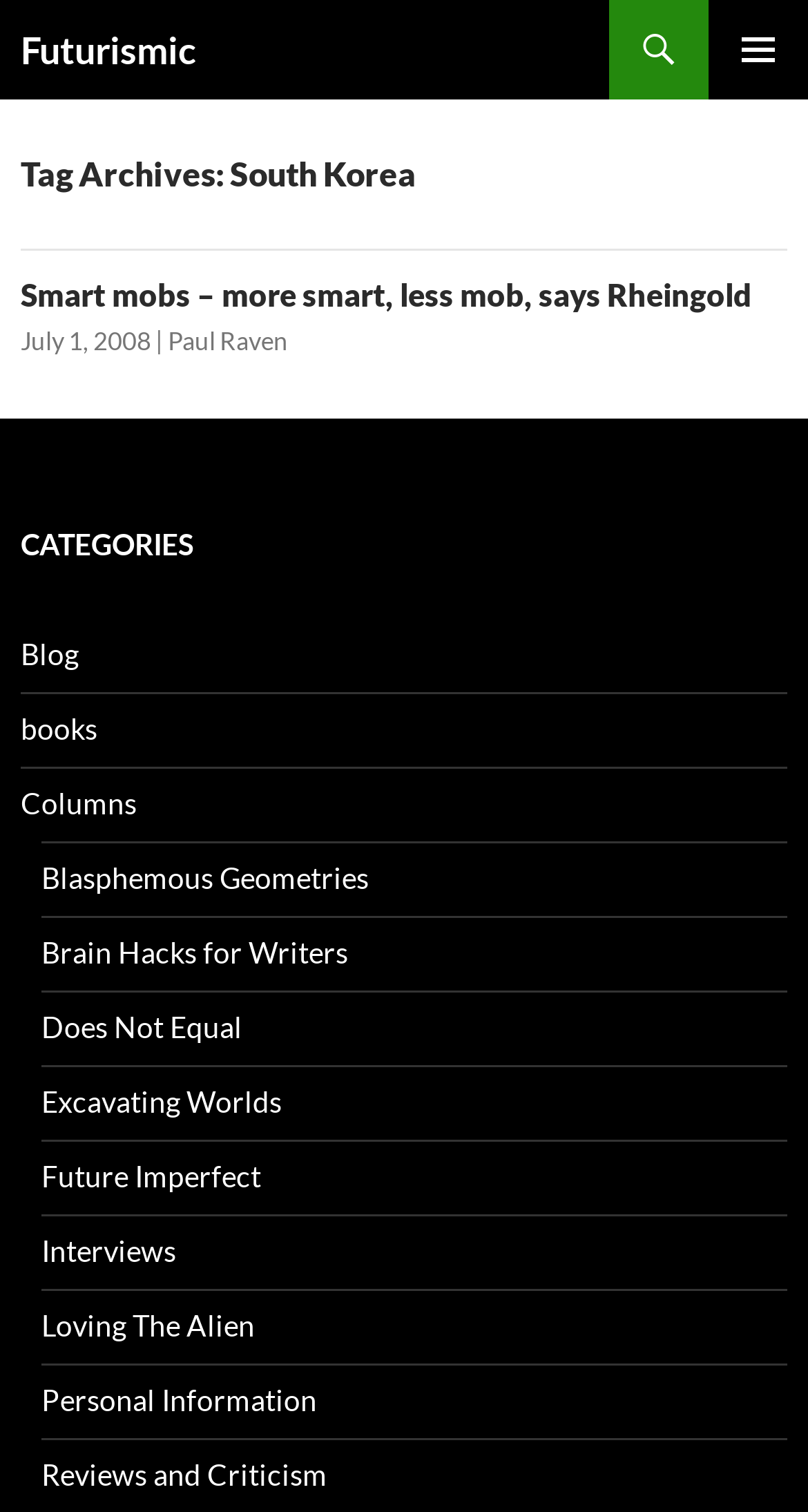Give the bounding box coordinates for the element described by: "Blog".

[0.026, 0.421, 0.097, 0.444]